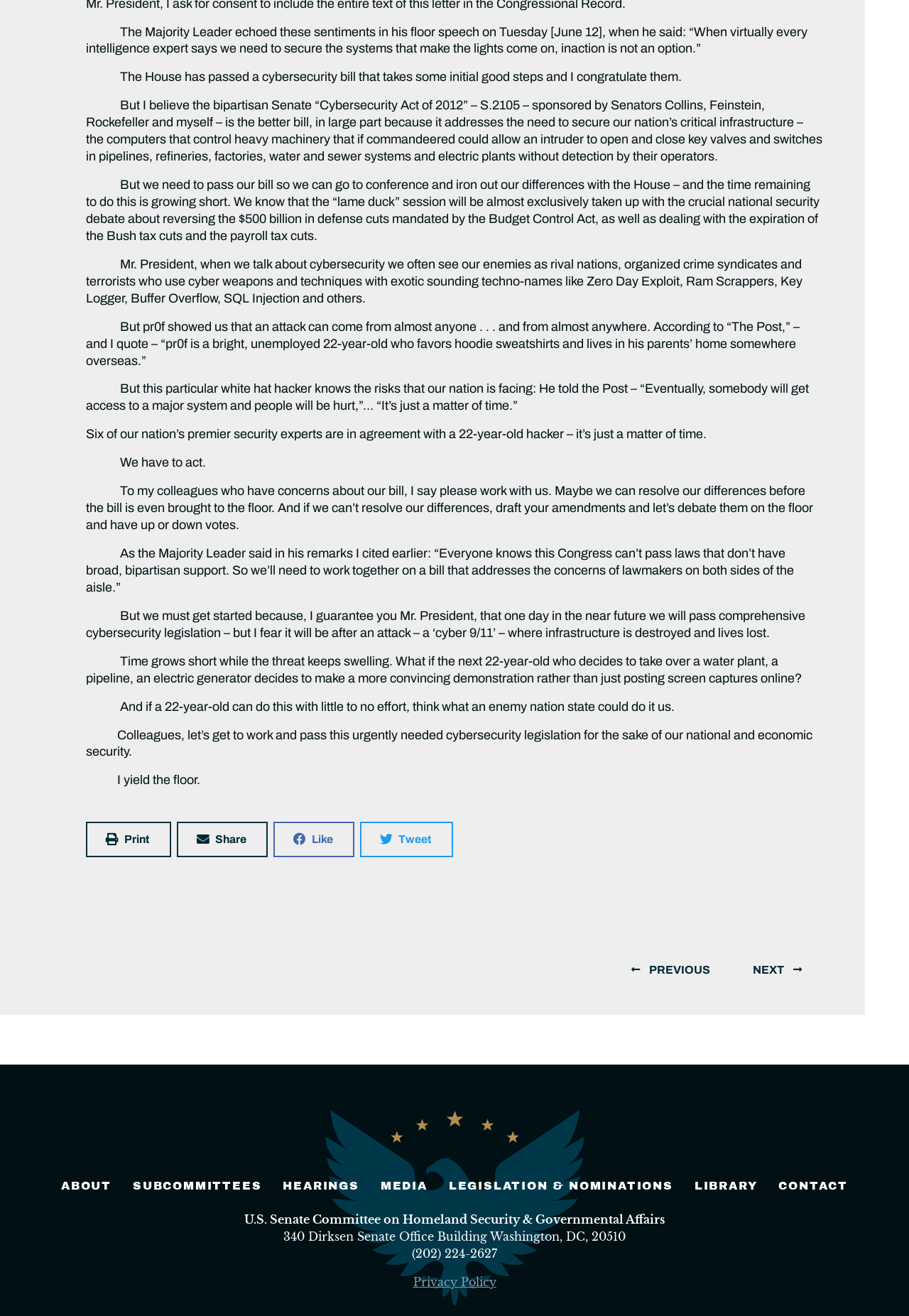Reply to the question with a brief word or phrase: Who is the intended audience of this webpage?

Government officials